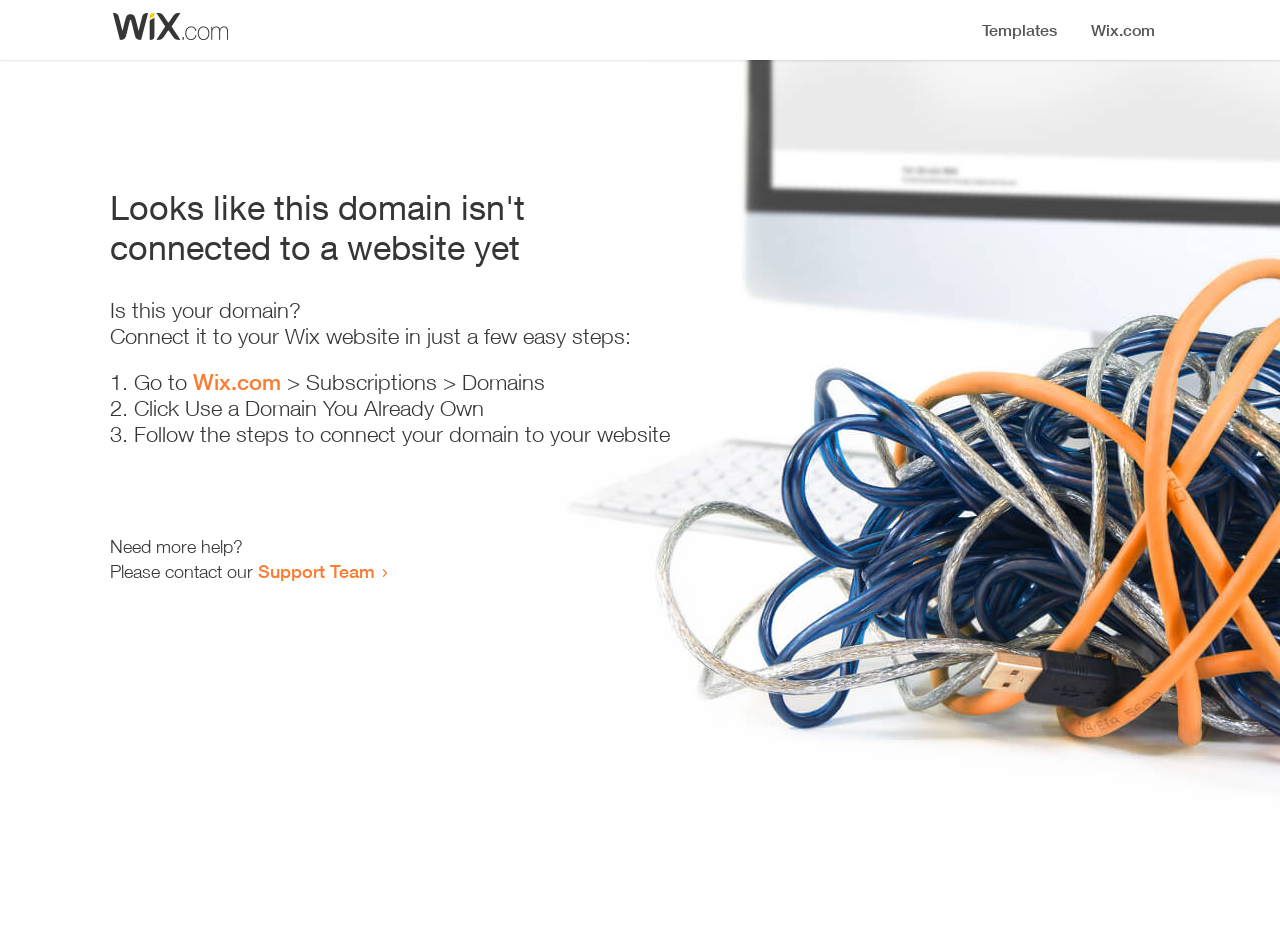What is the current status of the domain?
Please answer the question with as much detail as possible using the screenshot.

The webpage indicates that the domain is not connected to a website yet, as stated in the heading 'Looks like this domain isn't connected to a website yet'.